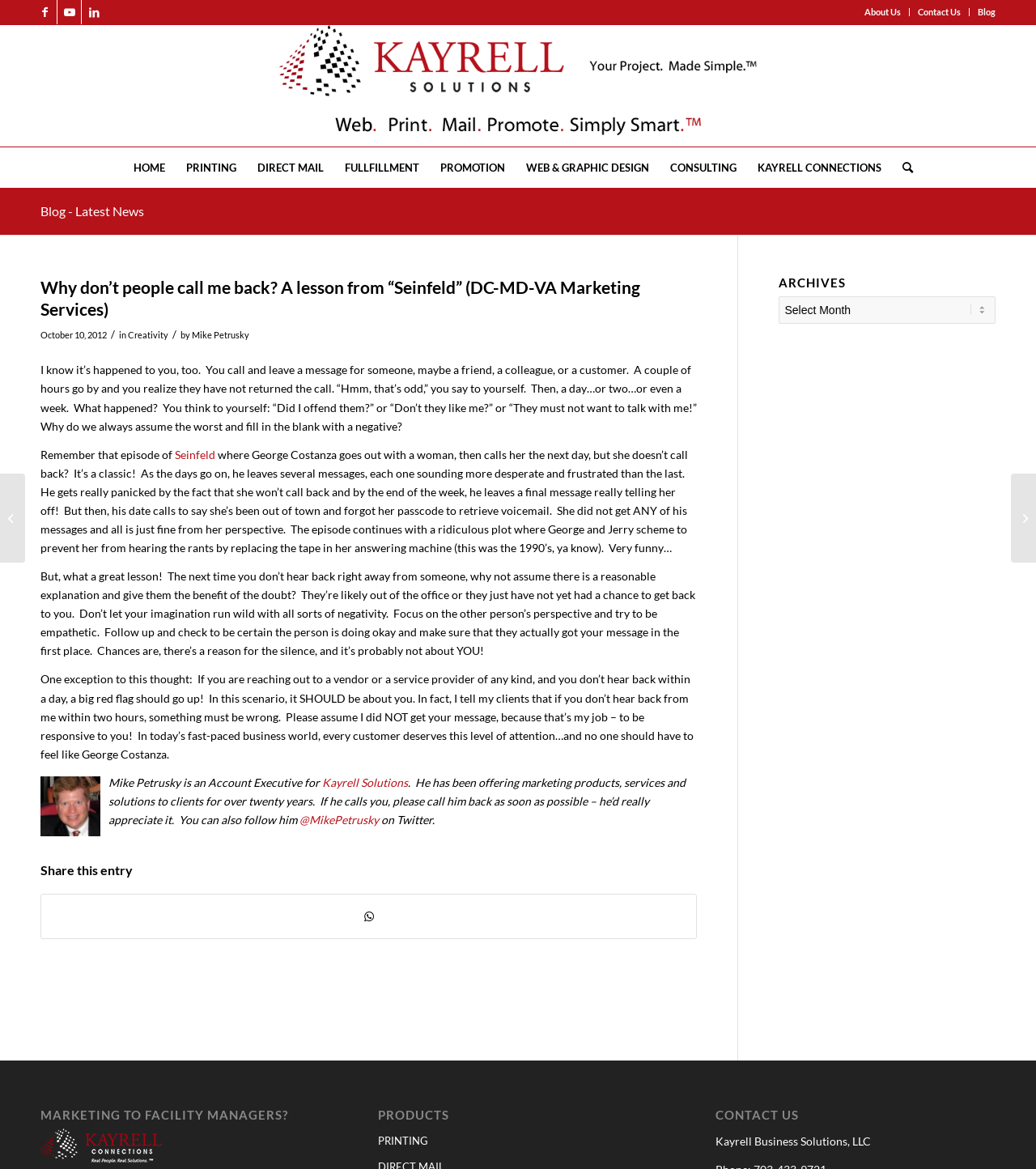Provide your answer to the question using just one word or phrase: What is the name of the service provided by the company?

Marketing Services